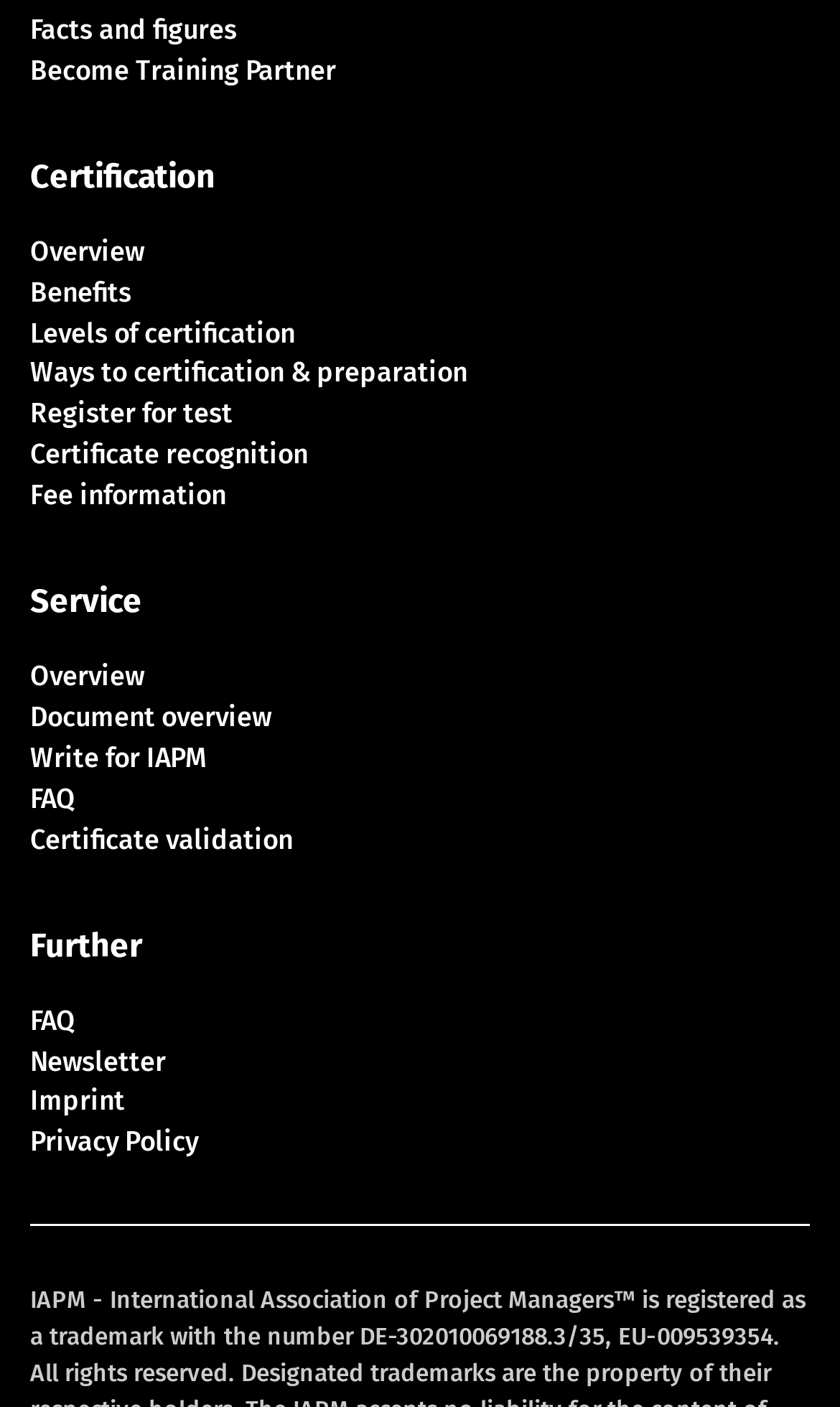Please determine the bounding box coordinates of the clickable area required to carry out the following instruction: "Get certified". The coordinates must be four float numbers between 0 and 1, represented as [left, top, right, bottom].

[0.036, 0.111, 0.256, 0.139]